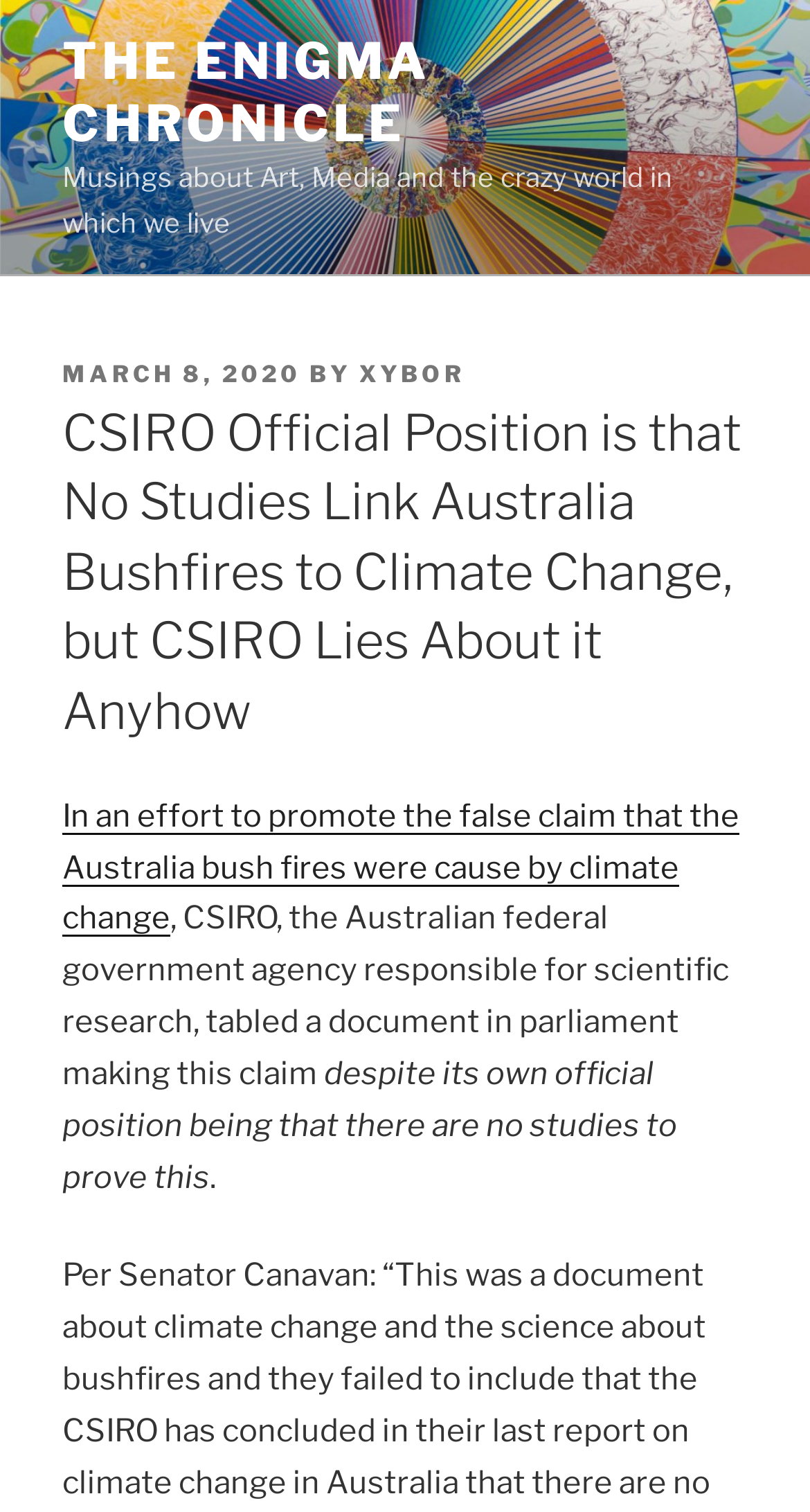Locate the UI element that matches the description xybor in the webpage screenshot. Return the bounding box coordinates in the format (top-left x, top-left y, bottom-right x, bottom-right y), with values ranging from 0 to 1.

[0.444, 0.237, 0.574, 0.256]